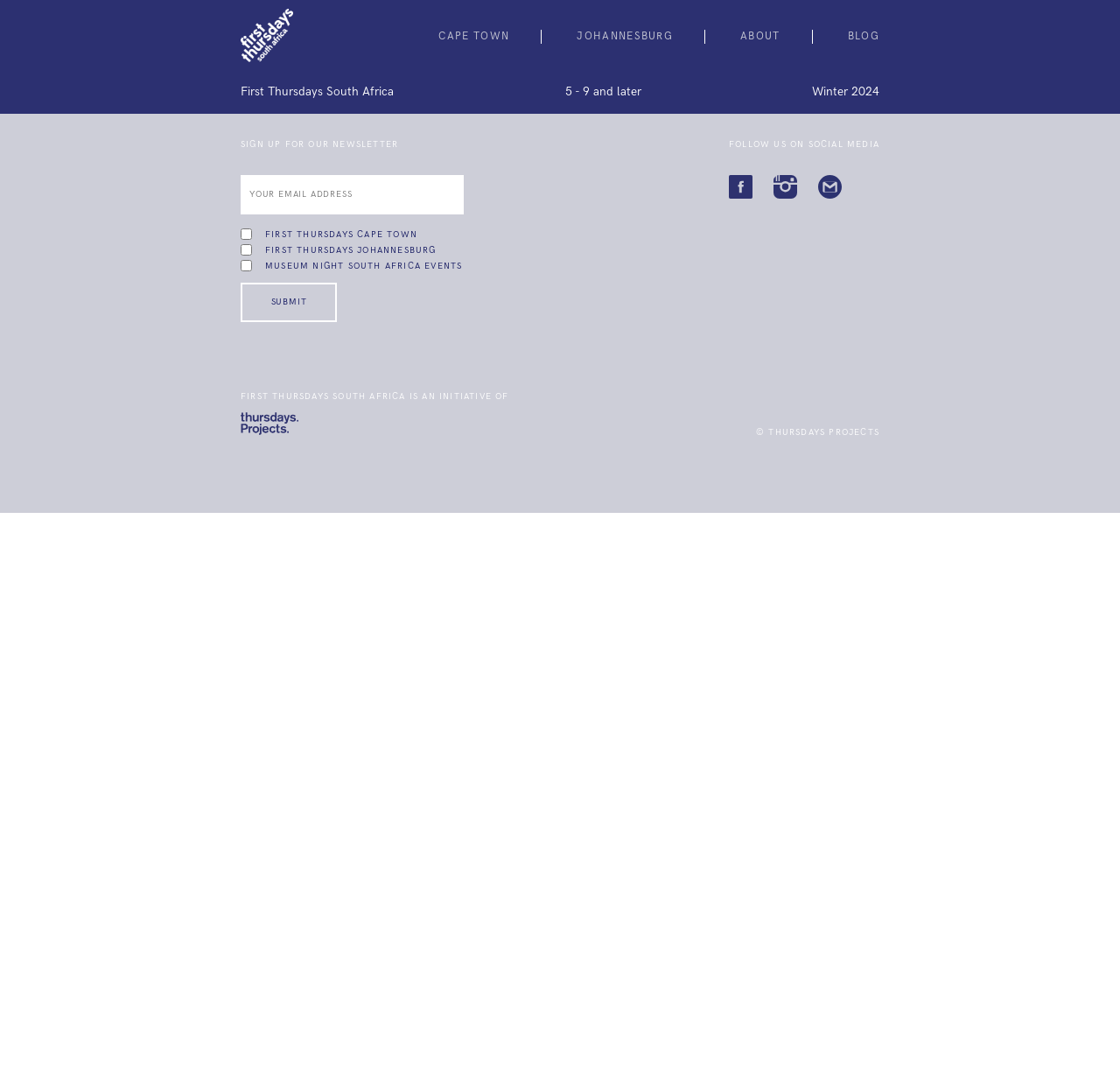What is the copyright information?
Based on the visual, give a brief answer using one word or a short phrase.

© Thursdays Projects